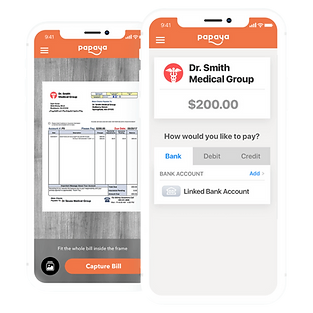What is the purpose of the 'Capture Bill' option?
Kindly answer the question with as much detail as you can.

The 'Capture Bill' option on the left screen allows users to easily upload and process their medical invoices, making it a convenient feature for users to manage their medical bills.